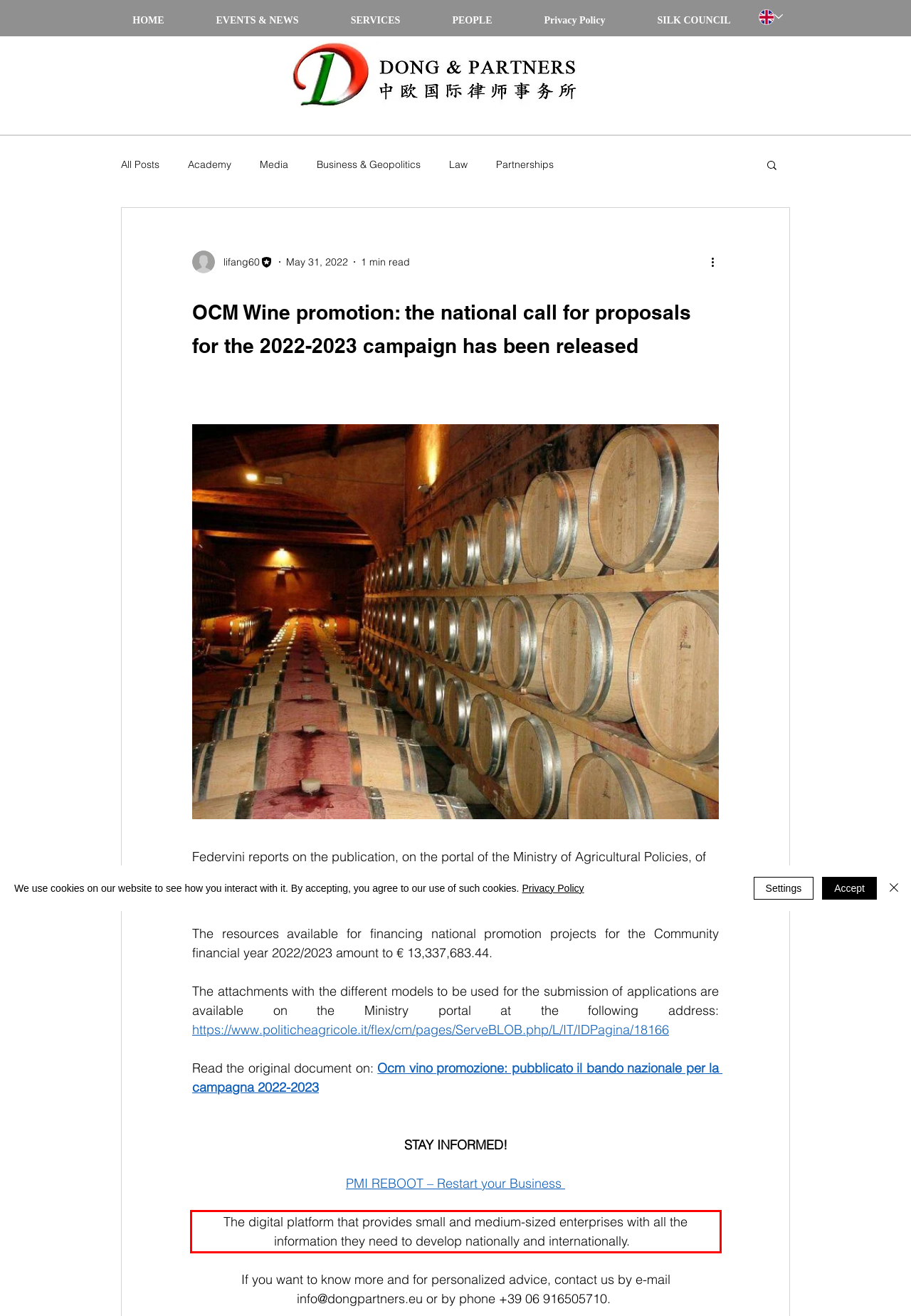Please extract the text content from the UI element enclosed by the red rectangle in the screenshot.

The digital platform that provides small and medium-sized enterprises with all the information they need to develop nationally and internationally.